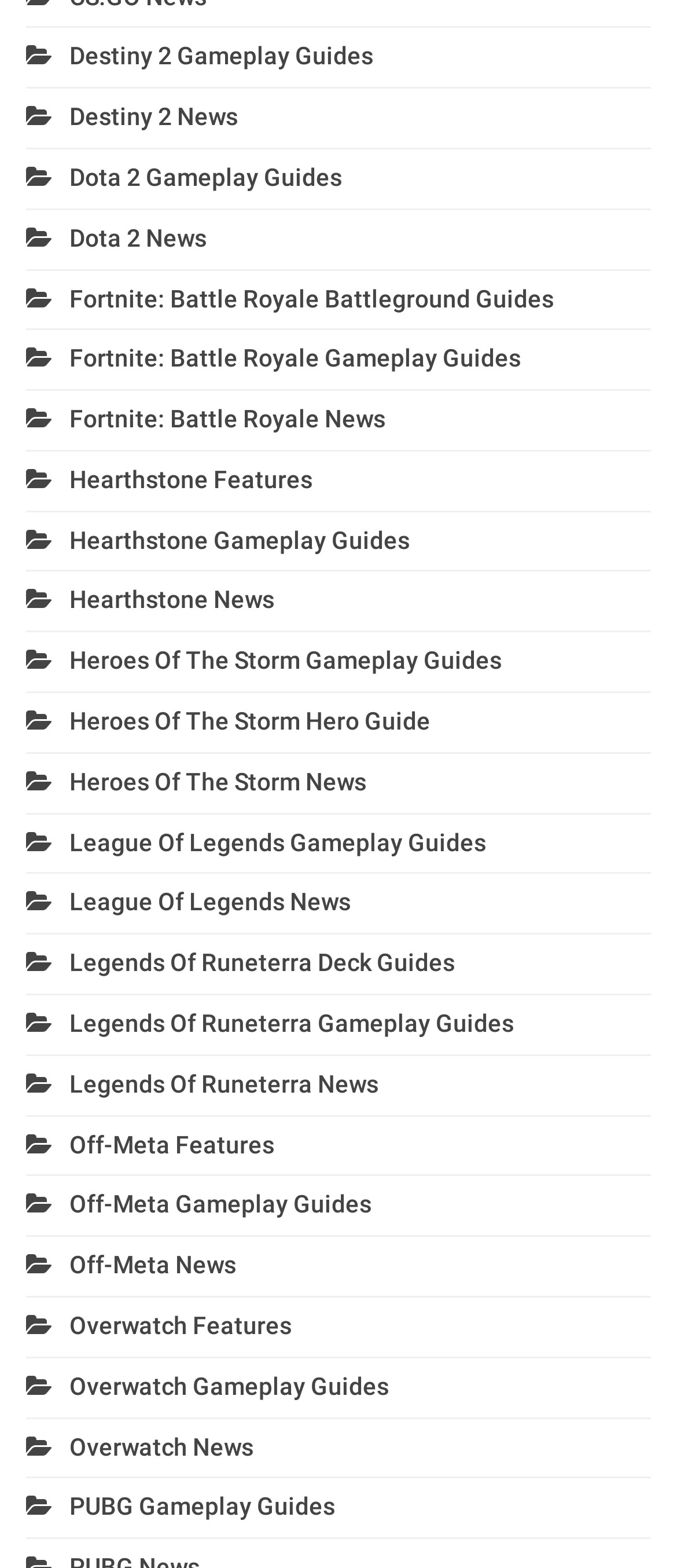What is the purpose of the '' symbol?
Carefully analyze the image and provide a detailed answer to the question.

The '' symbol appears before each game link, suggesting that it is an icon used to represent the game links on the webpage.